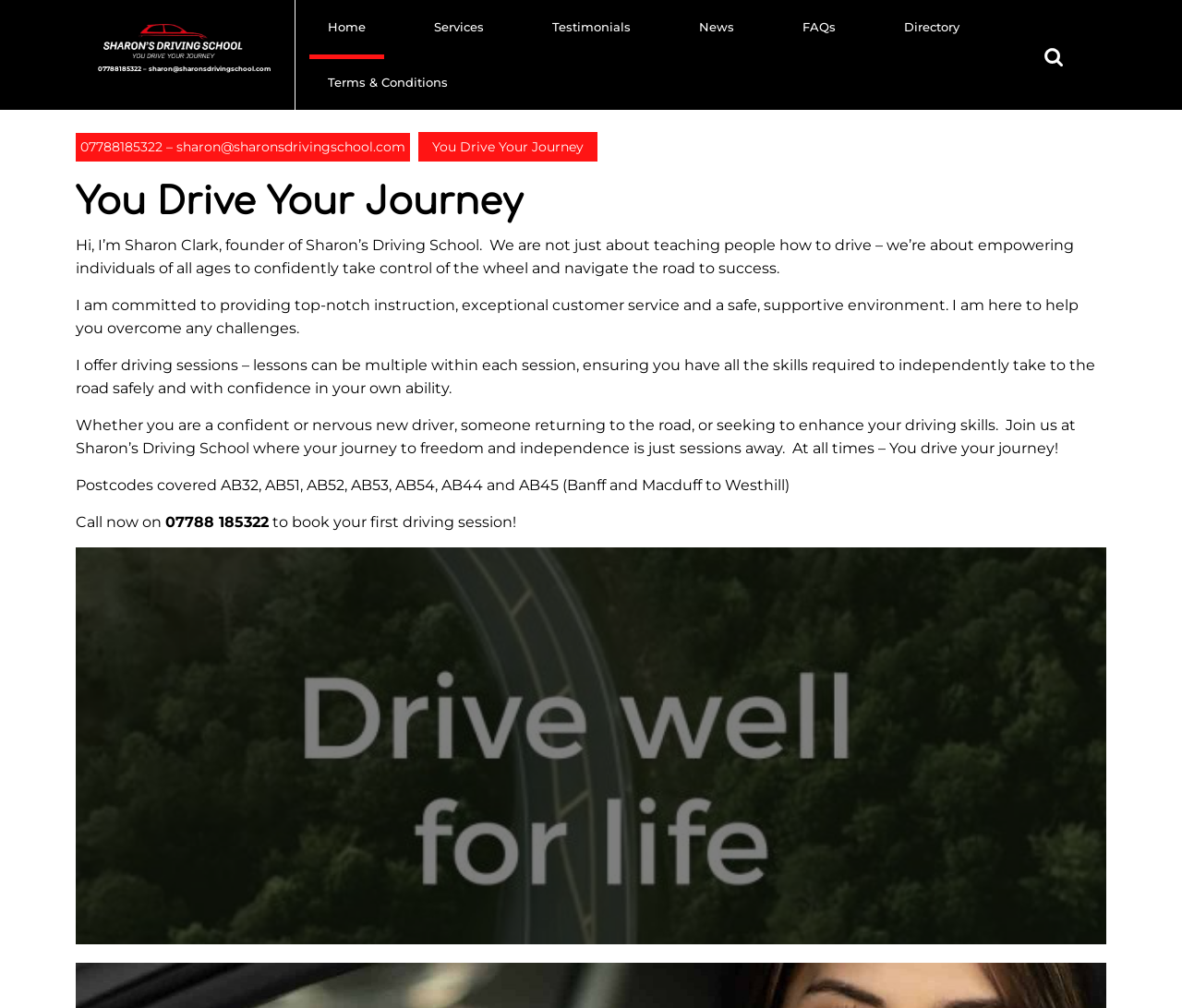Please identify the bounding box coordinates of the area I need to click to accomplish the following instruction: "Call the phone number".

[0.14, 0.509, 0.227, 0.527]